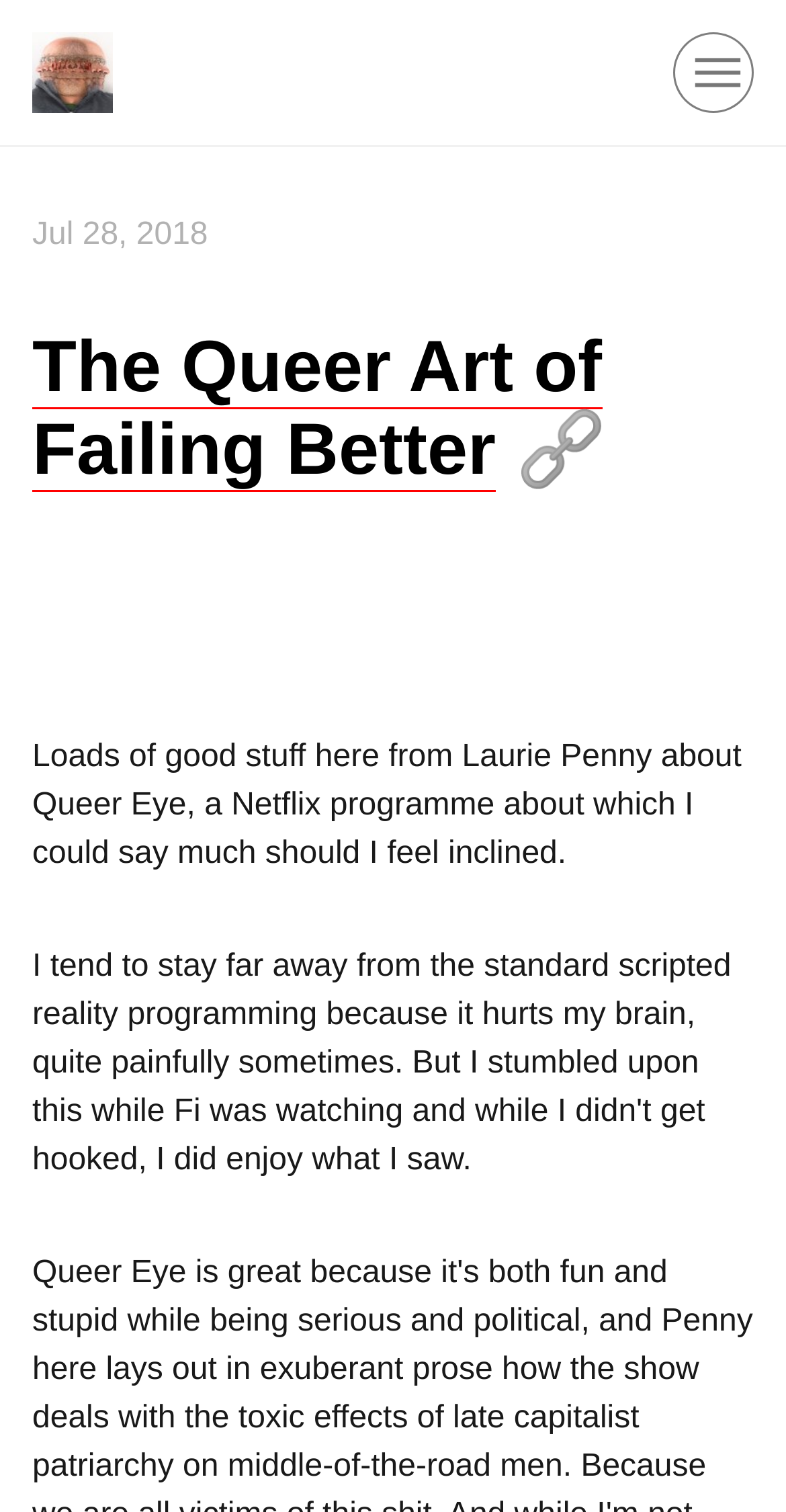Who is the author mentioned in the blog post?
Look at the screenshot and provide an in-depth answer.

I found the author's name by reading the static text element which says 'Loads of good stuff here from Laurie Penny about Queer Eye, a Netflix programme about which I could say much should I feel inclined.' This text mentions Laurie Penny as the author.